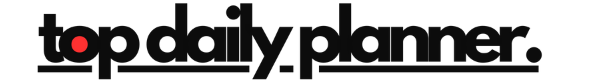Describe in detail everything you see in the image.

The image features the logo of "Top Daily Planner," prominently displaying the name in bold, modern typography. The text is styled with a distinctive red dot highlighting a portion of the word, adding a contemporary touch to the overall design. This logo serves as a visual representation of a platform focused on planning and organizational tools, emphasizing clarity and accessibility for its users. The design exemplifies a blend of professionalism and approachability, making it suitable for a wide audience looking for guidance on daily planning and productivity strategies.